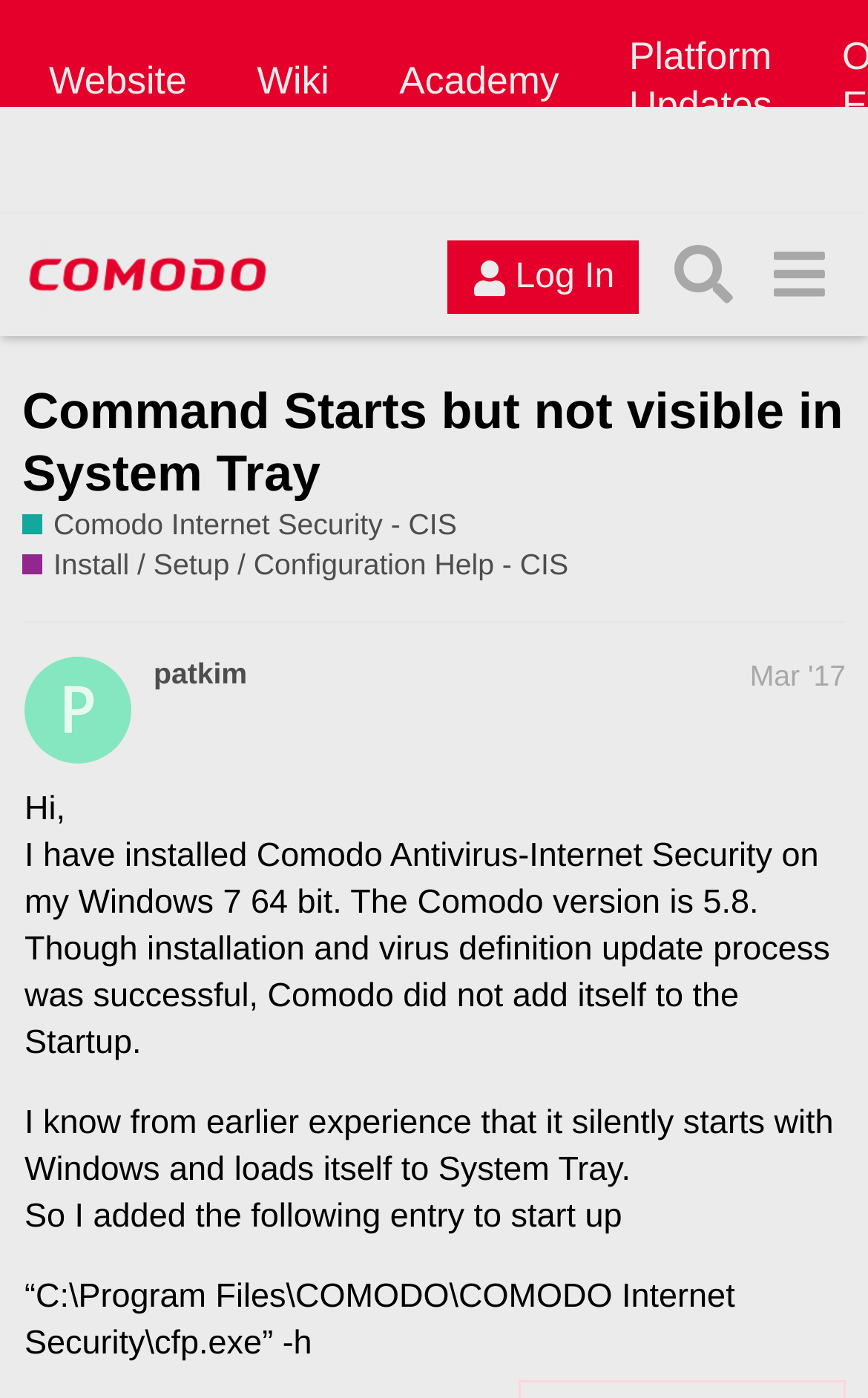Please indicate the bounding box coordinates of the element's region to be clicked to achieve the instruction: "Check the post by 'patkim'". Provide the coordinates as four float numbers between 0 and 1, i.e., [left, top, right, bottom].

[0.177, 0.469, 0.285, 0.494]